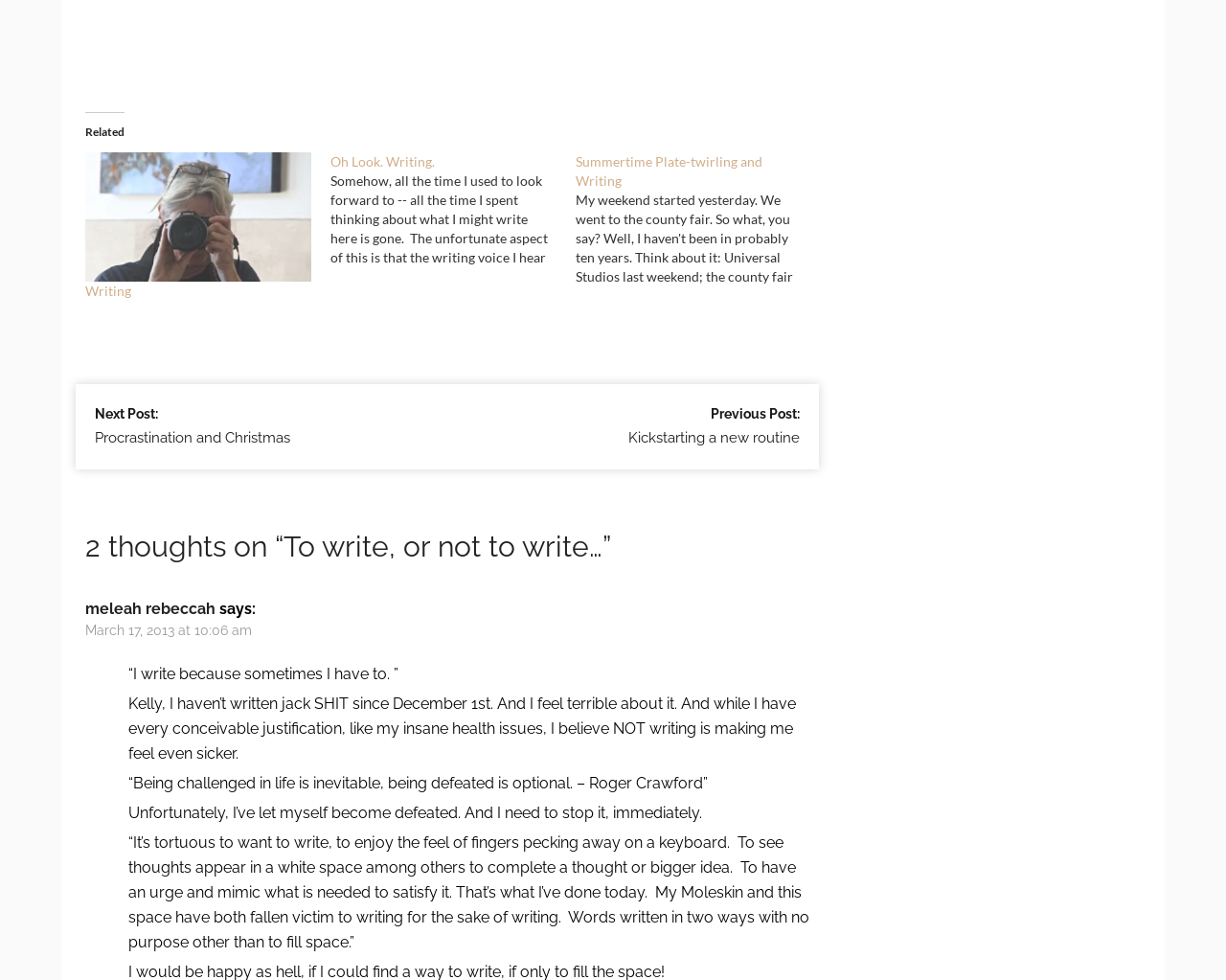What is the title of the first link?
Using the image as a reference, deliver a detailed and thorough answer to the question.

The first link is located at the top-left of the webpage, with a bounding box coordinate of [0.07, 0.156, 0.254, 0.288]. The OCR text of this link is 'Writing', which is also the title of the link.